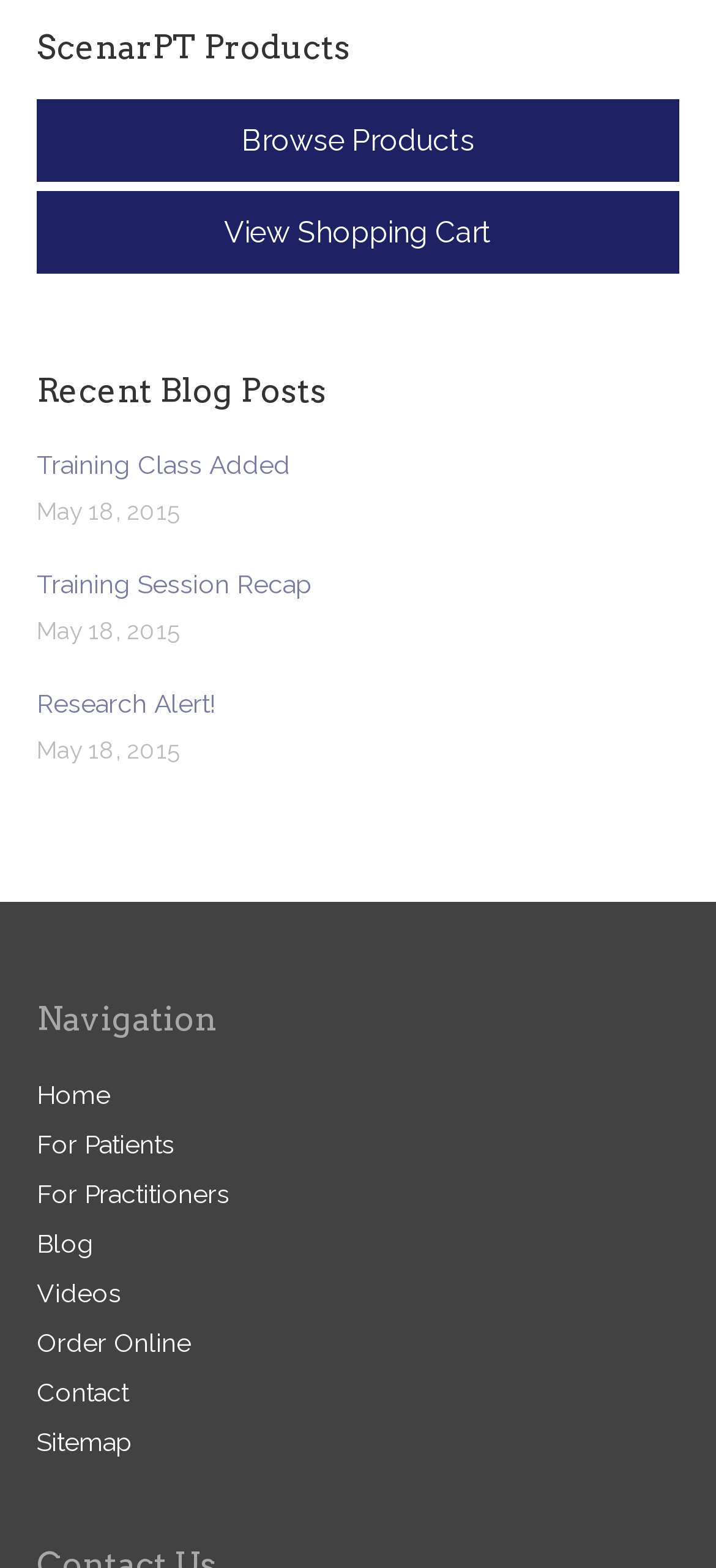Locate the bounding box coordinates of the item that should be clicked to fulfill the instruction: "Order online".

[0.051, 0.847, 0.305, 0.866]